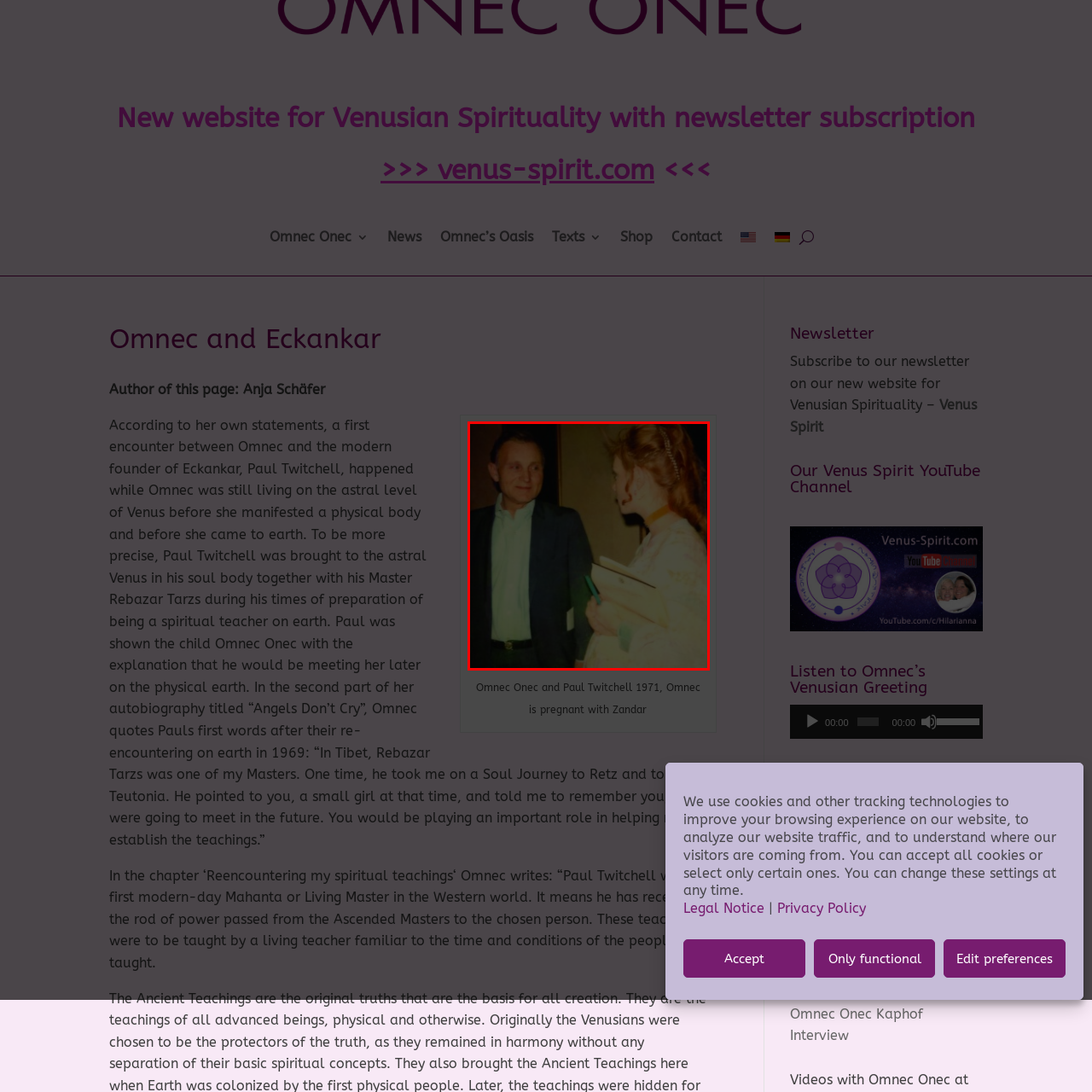Check the highlighted part in pink, Who is Omnec Onec? 
Use a single word or phrase for your answer.

Someone known for spiritual teachings